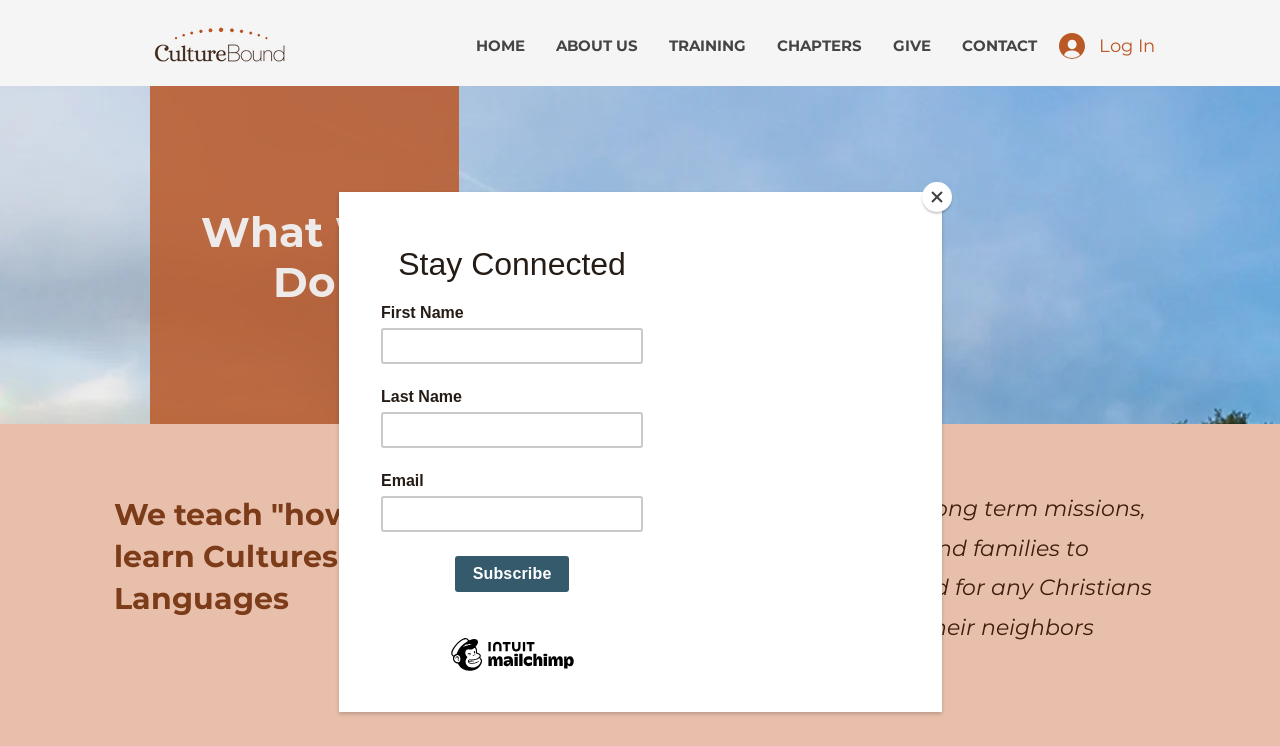Provide an in-depth caption for the contents of the webpage.

The webpage is about CultureBound, an organization that teaches cultural and language skills. At the top left corner, there is a CultureBound logo, which is an image linked to the organization's homepage. Next to the logo, there is a navigation menu with links to different sections of the website, including HOME, ABOUT US, TRAINING, CHAPTERS, GIVE, and CONTACT.

On the top right corner, there is a Log In button with a small icon. Below the navigation menu, there is a heading that reads "What We Do" and a brief description of the organization's mission. The description is divided into three paragraphs, explaining how CultureBound helps various groups, including church communities, schools, and families, to thrive in unfamiliar cultures.

Below the description, there is a large iframe that takes up most of the page's content area. At the top right corner of the iframe, there is a Close button. The webpage has a total of 2 images, 7 links, 5 generic elements, 2 buttons, and 4 static text elements.